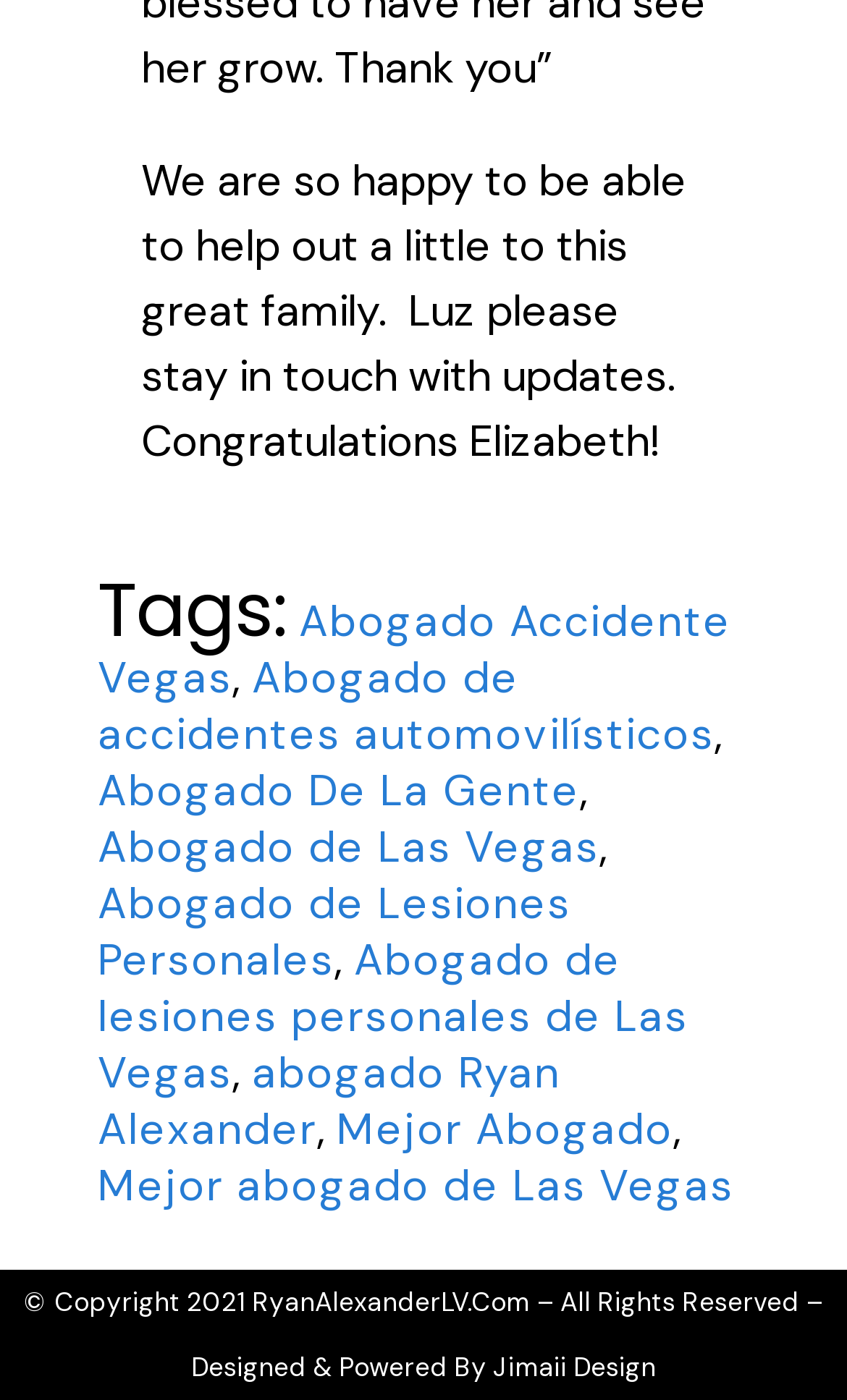Please find the bounding box coordinates of the clickable region needed to complete the following instruction: "Click on the link 'Abogado Accidente Vegas'". The bounding box coordinates must consist of four float numbers between 0 and 1, i.e., [left, top, right, bottom].

[0.115, 0.423, 0.863, 0.504]